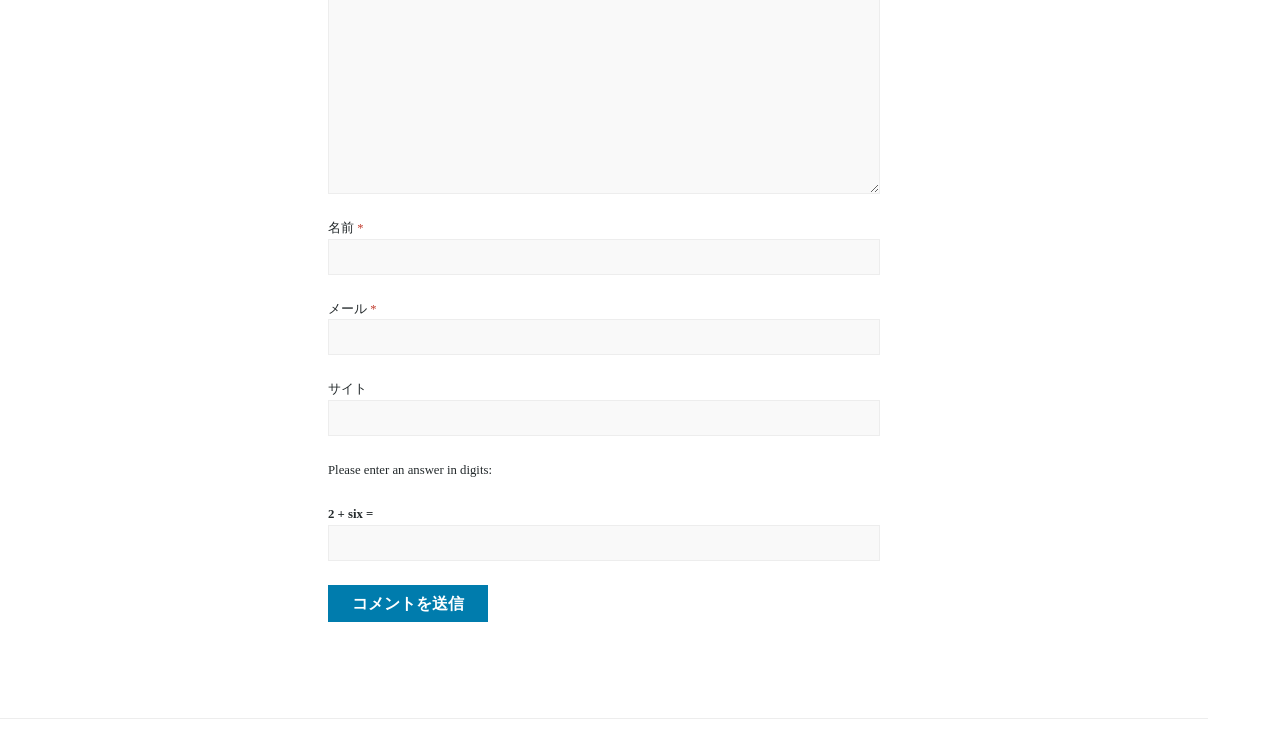Locate the bounding box coordinates for the element described below: "parent_node: メール * aria-describedby="email-notes" name="email"". The coordinates must be four float values between 0 and 1, formatted as [left, top, right, bottom].

[0.256, 0.434, 0.688, 0.483]